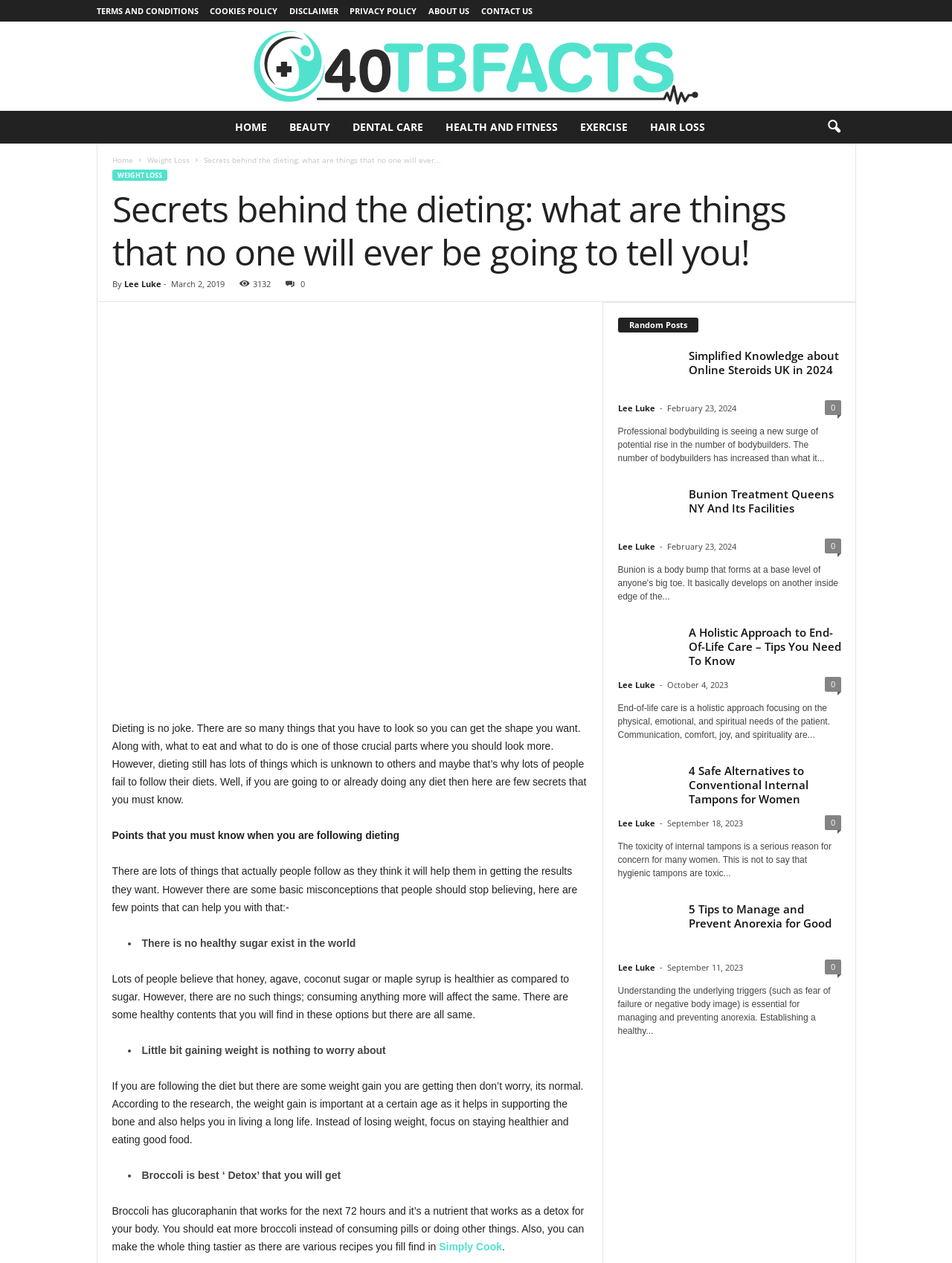Indicate the bounding box coordinates of the element that needs to be clicked to satisfy the following instruction: "Login to the edoc-Server". The coordinates should be four float numbers between 0 and 1, i.e., [left, top, right, bottom].

None